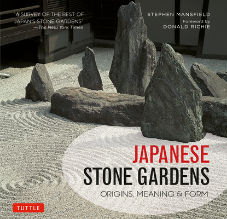Provide an extensive narrative of what is shown in the image.

The image features the cover of the book titled "Japanese Stone Gardens: Origins, Meaning & Form," authored by Stephen Mansfield, with a foreword by Donald Richie. The cover art beautifully showcases a traditional Japanese stone garden, highlighting the serene arrangement of rocks and meticulously raked gravel, which are characteristic elements of this art form. The title is prominently displayed in bold red letters, emphasizing the theme of the book, while the subtitle provides additional context about its focus on the cultural significance and design principles of Japanese stone gardens. This visually appealing design invites readers to explore the historical and artistic depths of these tranquil outdoor spaces.